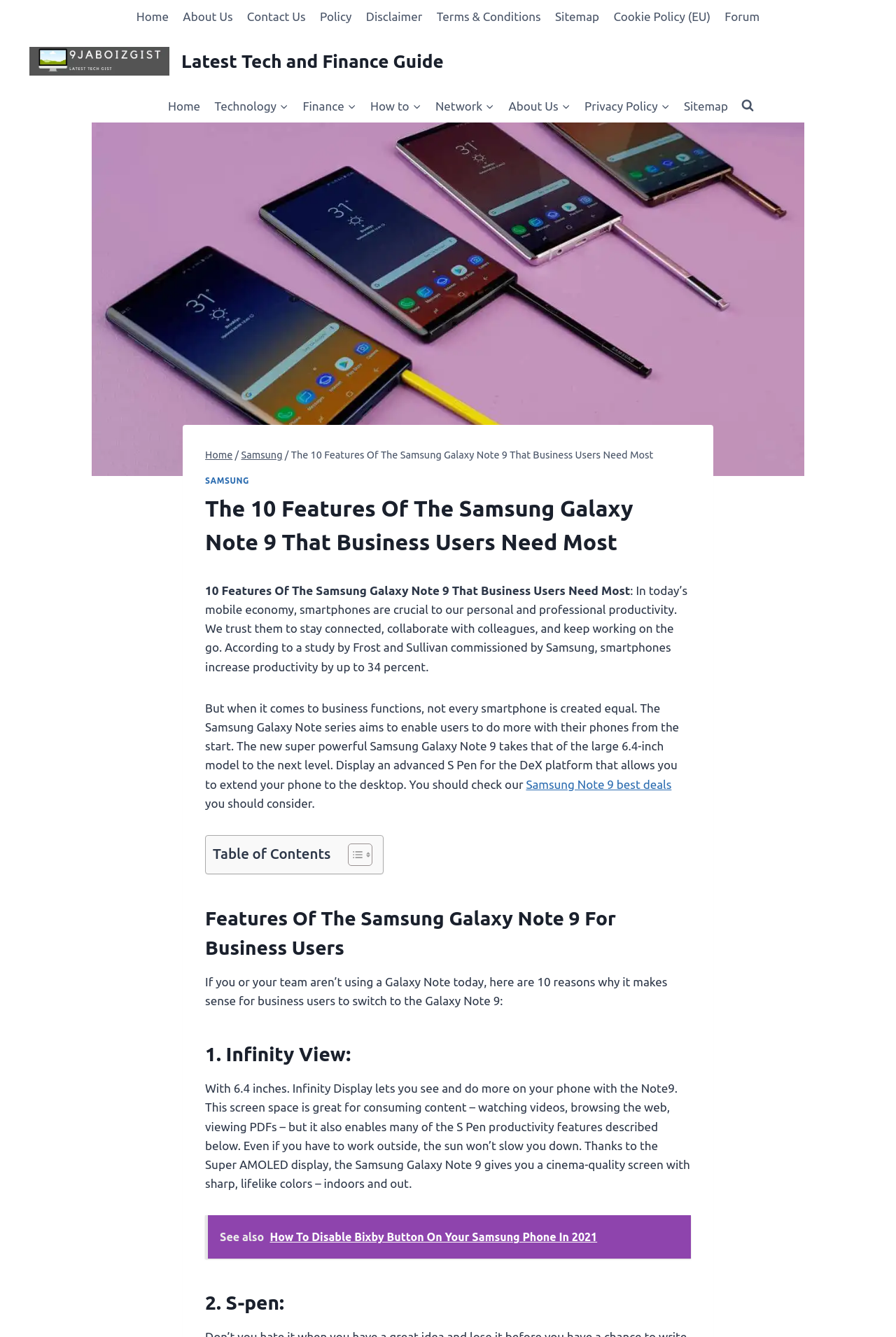Please find the bounding box coordinates of the element that needs to be clicked to perform the following instruction: "Click Home in secondary navigation". The bounding box coordinates should be four float numbers between 0 and 1, represented as [left, top, right, bottom].

[0.144, 0.0, 0.196, 0.025]